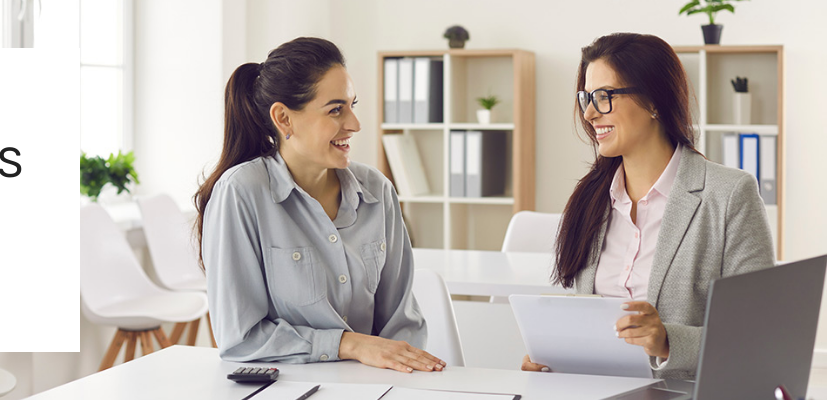What is the woman on the right holding?
Answer the question based on the image using a single word or a brief phrase.

a document